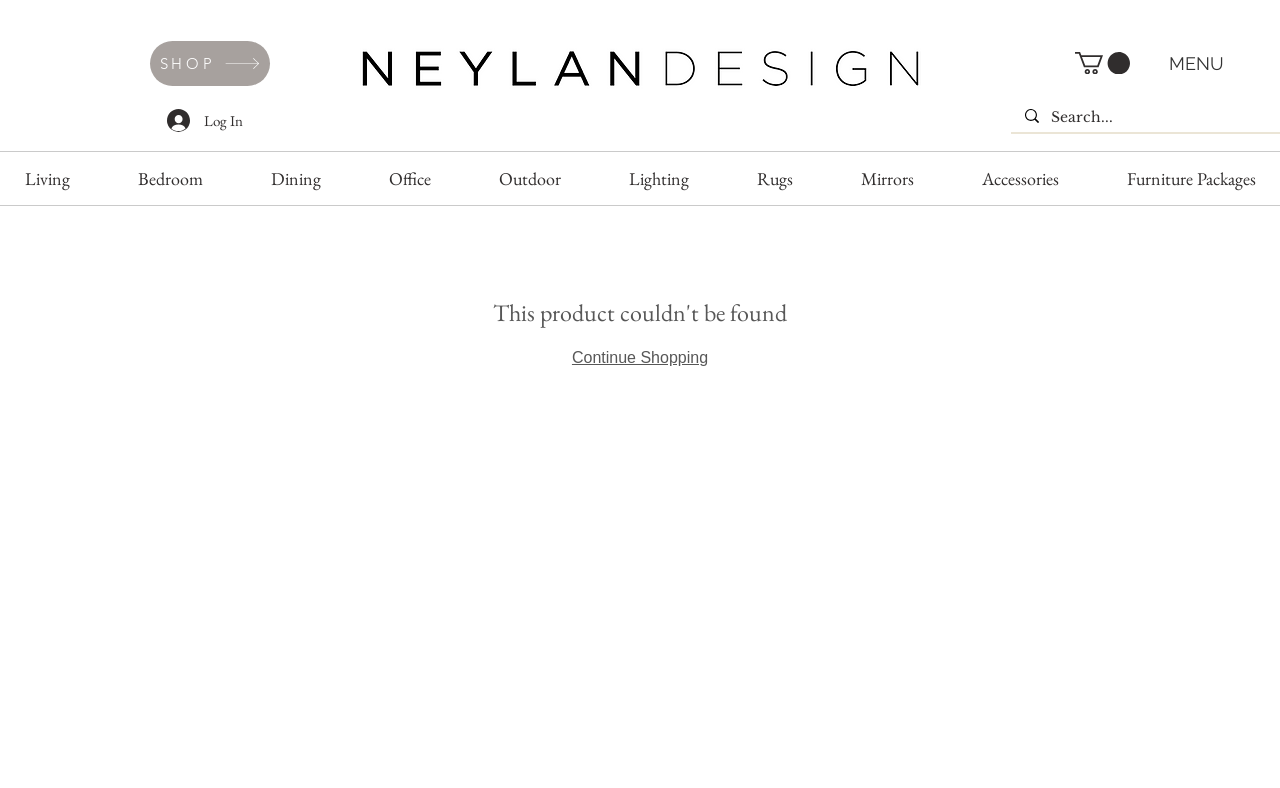Determine the bounding box coordinates for the area you should click to complete the following instruction: "Log in to the account".

[0.12, 0.131, 0.201, 0.175]